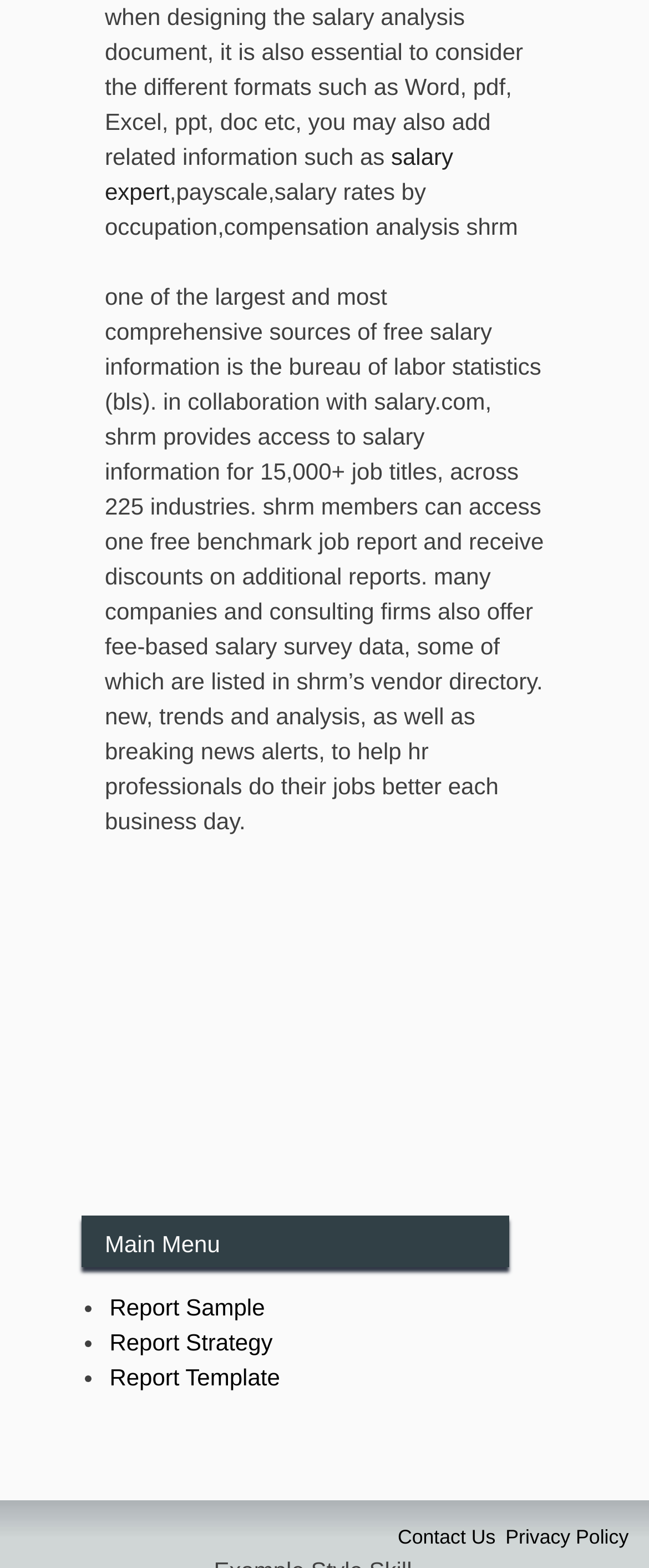What is the name of the organization that provides access to salary information?
Please provide a detailed answer to the question.

The webpage mentions that SHRM provides access to salary information for 15,000+ job titles, across 225 industries, which implies that SHRM is the organization that provides access to salary information.